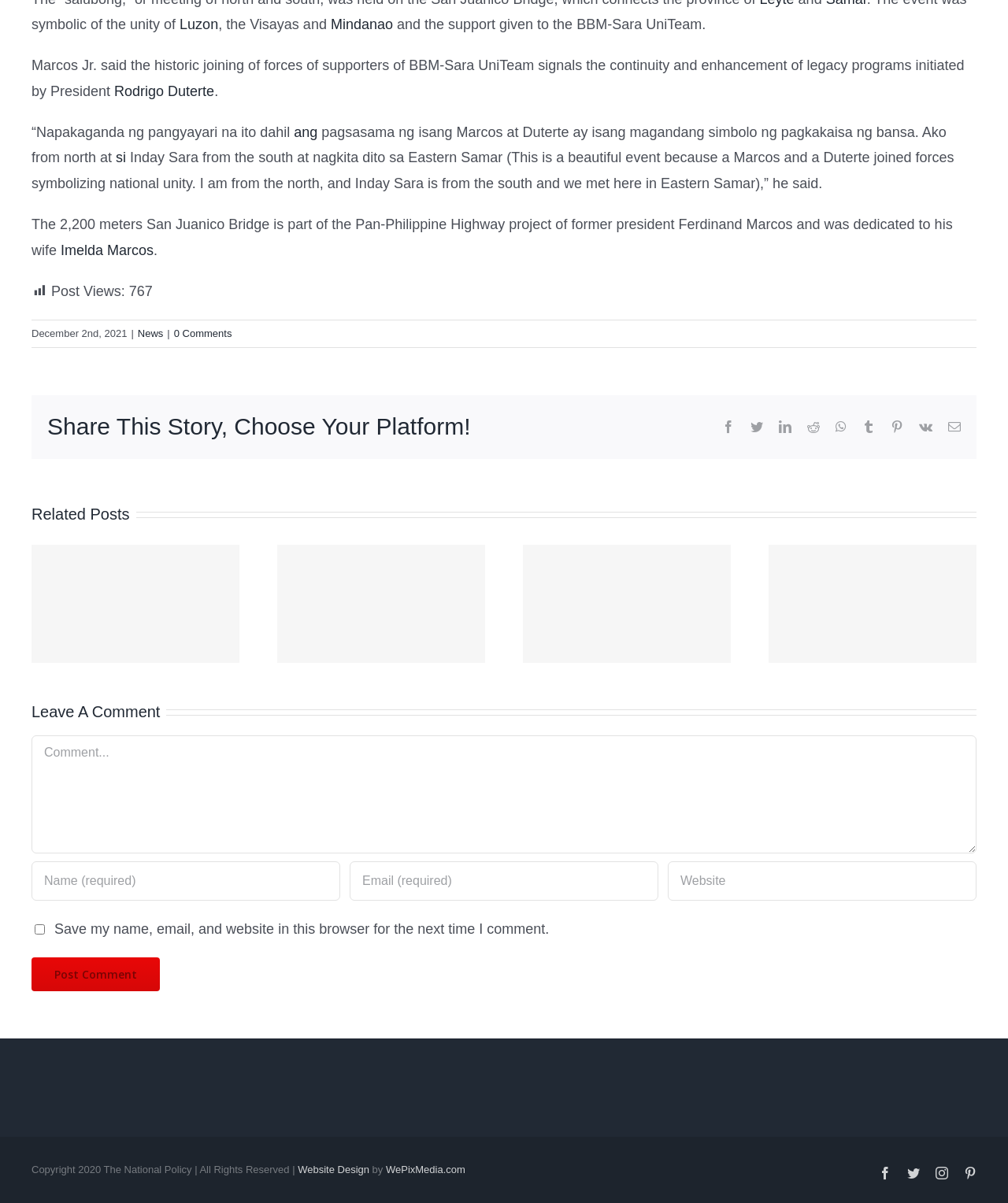What is the date of the article?
Based on the screenshot, provide your answer in one word or phrase.

December 2nd, 2021